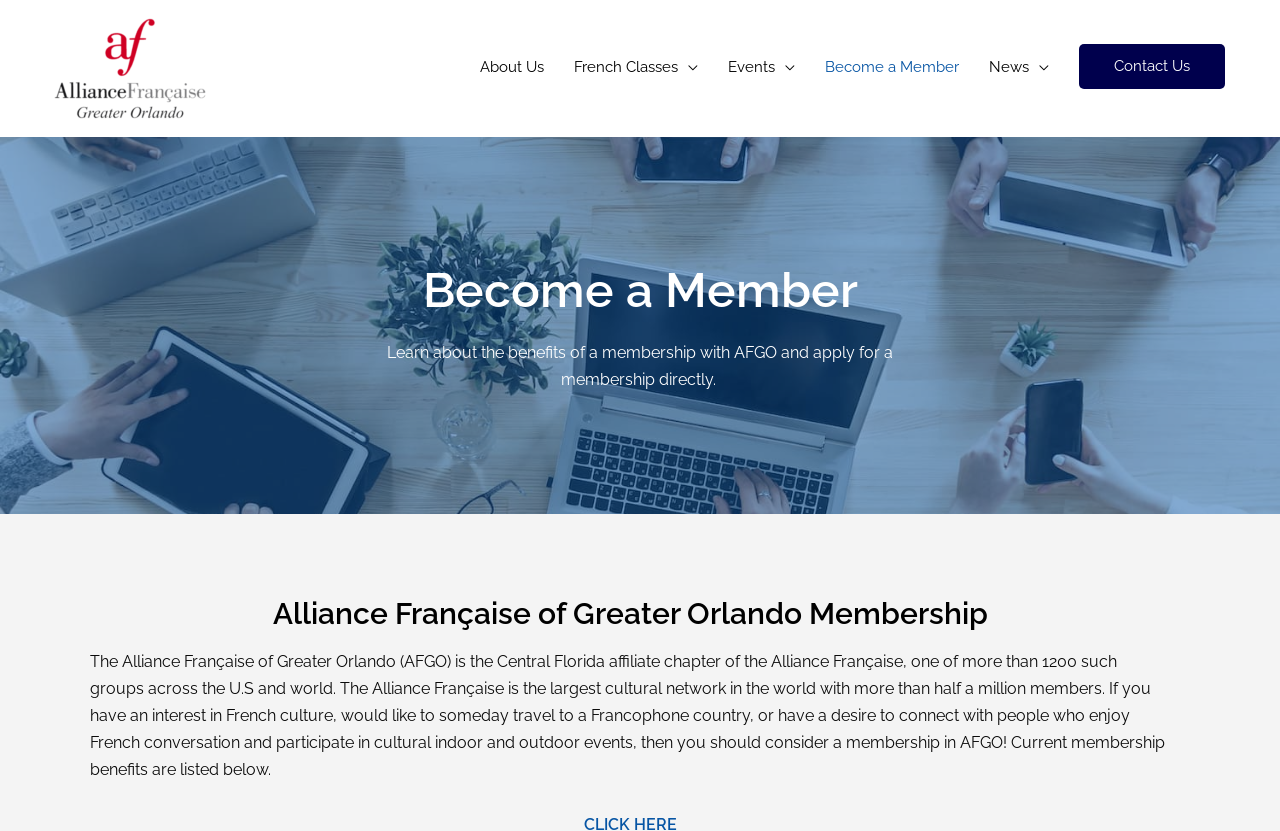Extract the bounding box for the UI element that matches this description: "alt="AFGO"".

[0.031, 0.069, 0.172, 0.092]